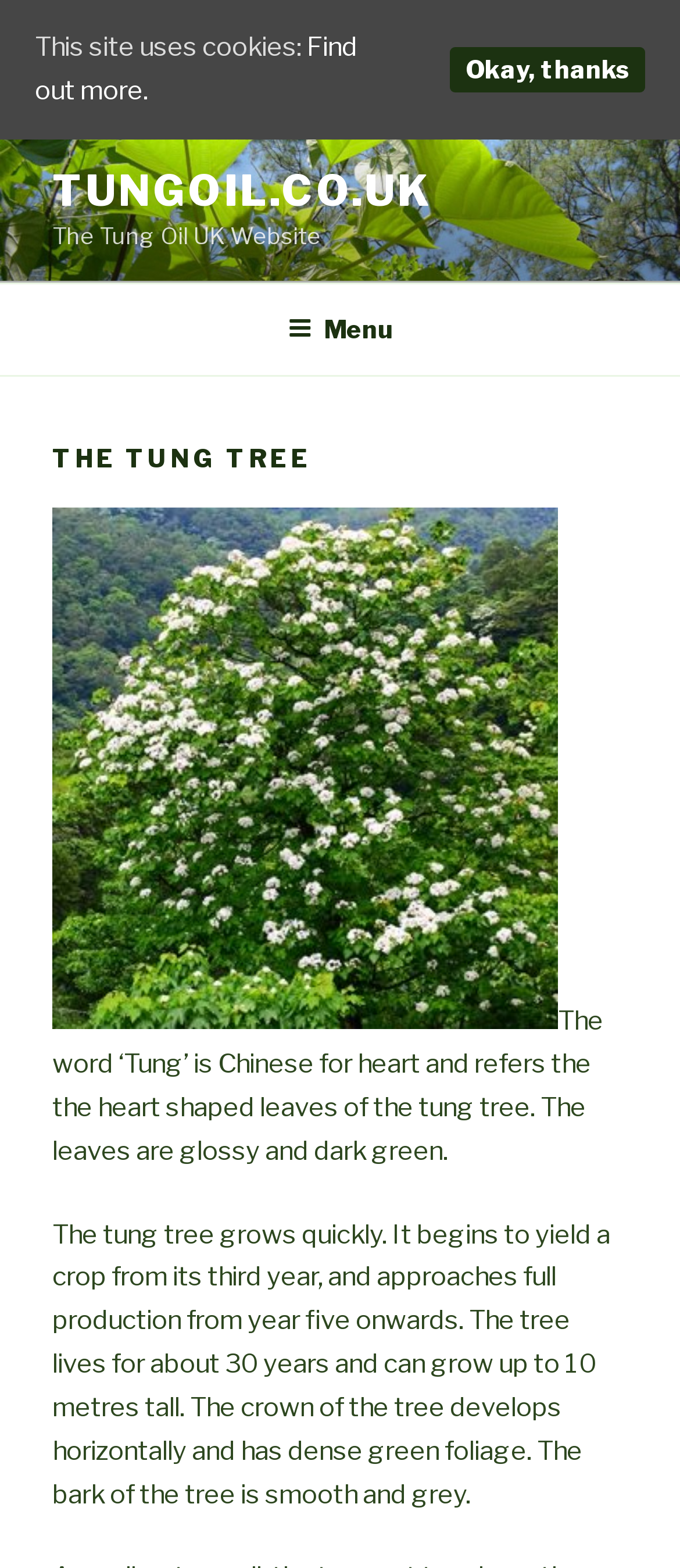Provide a brief response to the question using a single word or phrase: 
What is the shape of the tung tree leaves?

heart shaped